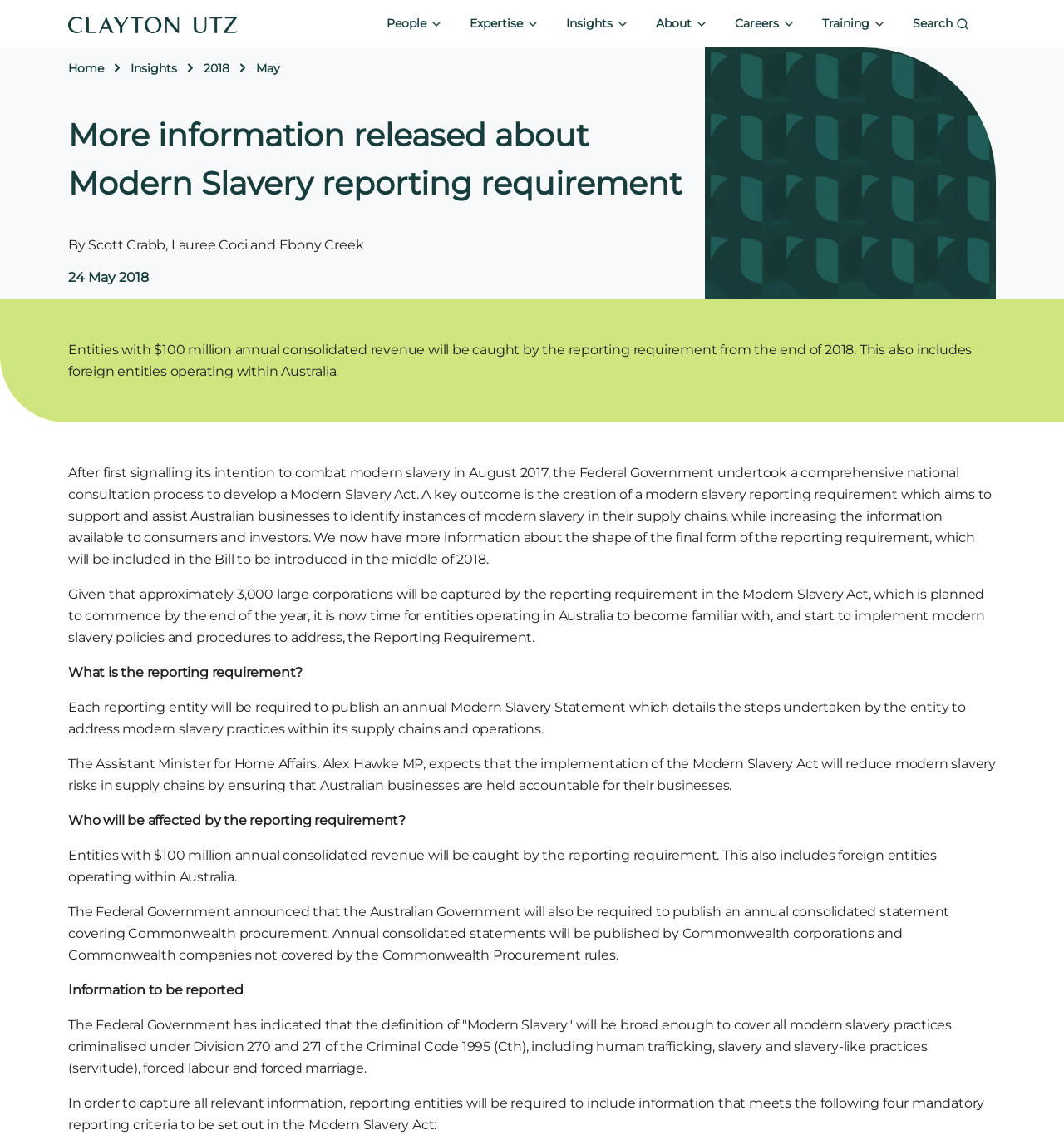Locate the headline of the webpage and generate its content.

More information released about Modern Slavery reporting requirement